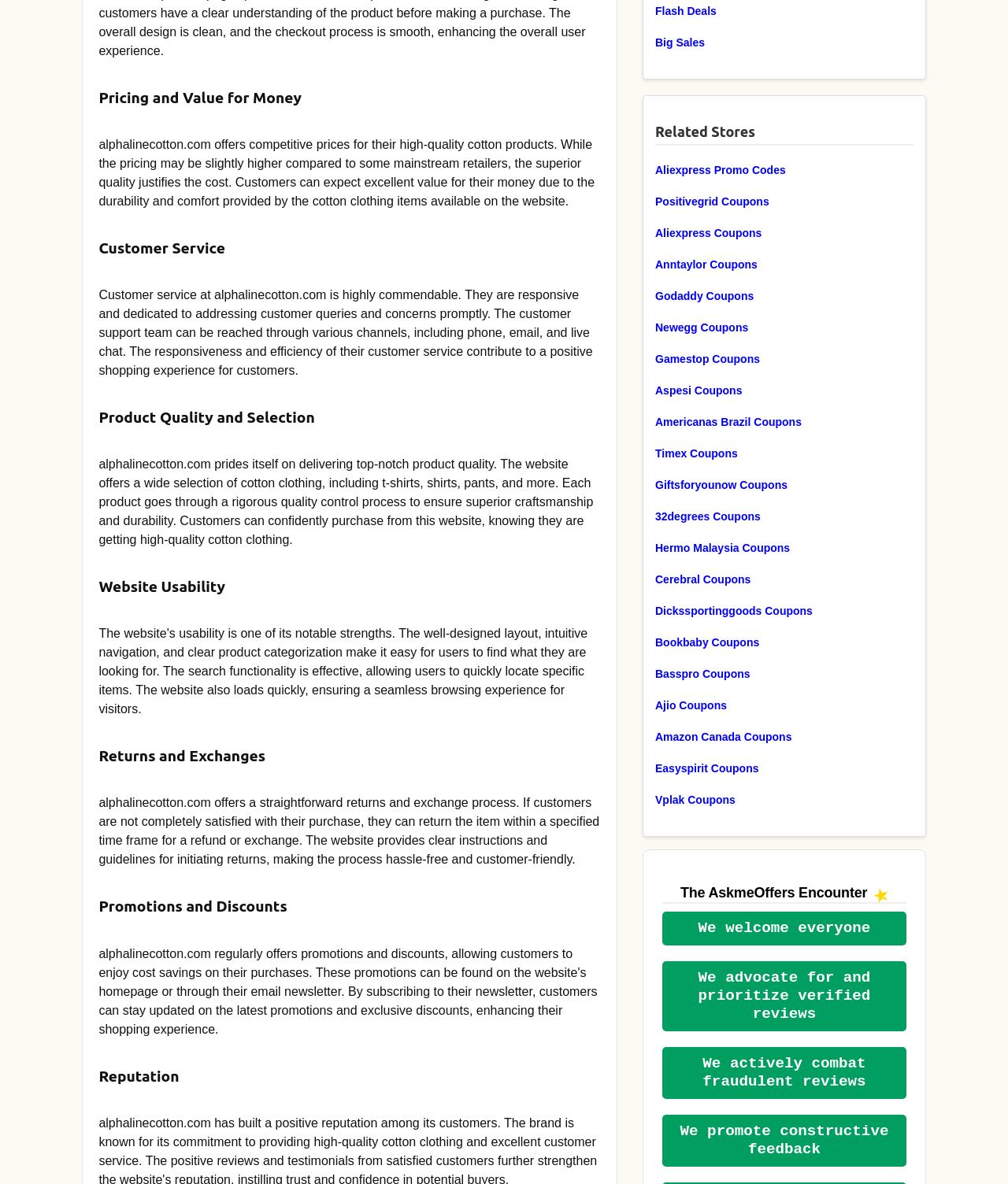Specify the bounding box coordinates of the region I need to click to perform the following instruction: "Click on 'Big Sales'". The coordinates must be four float numbers in the range of 0 to 1, i.e., [left, top, right, bottom].

[0.65, 0.026, 0.906, 0.046]